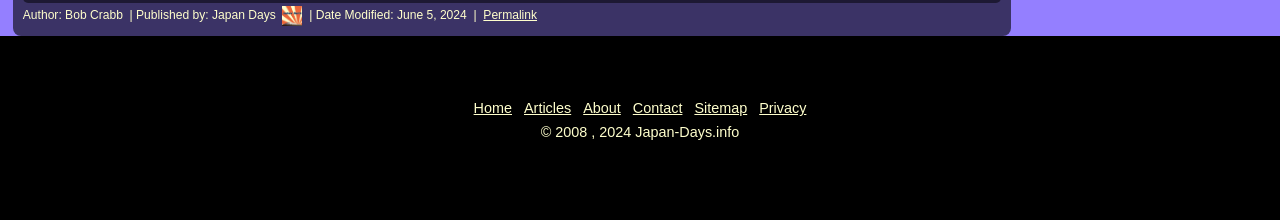Please give a short response to the question using one word or a phrase:
What is the name of the website?

Japan Days